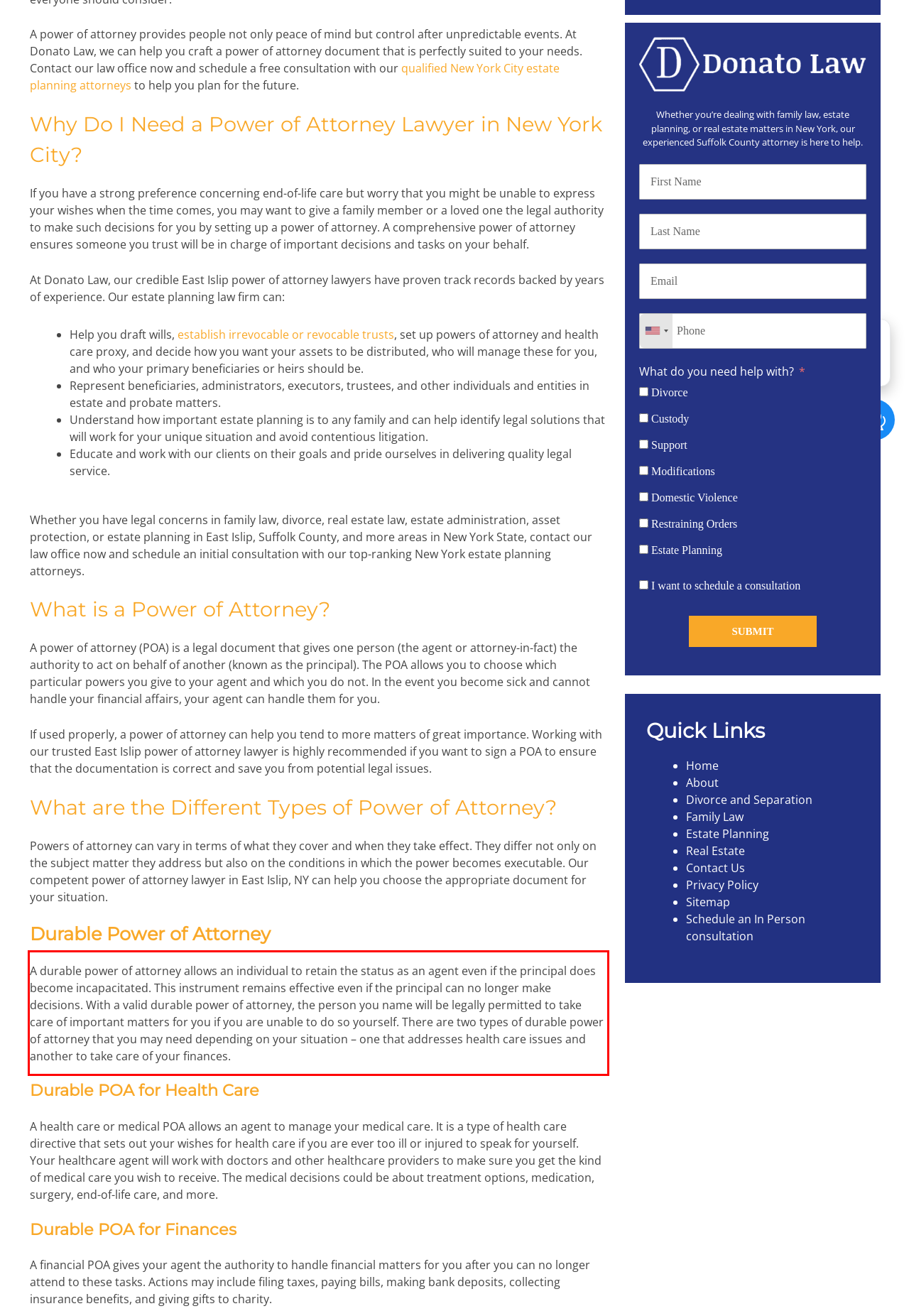Please look at the webpage screenshot and extract the text enclosed by the red bounding box.

A durable power of attorney allows an individual to retain the status as an agent even if the principal does become incapacitated. This instrument remains effective even if the principal can no longer make decisions. With a valid durable power of attorney, the person you name will be legally permitted to take care of important matters for you if you are unable to do so yourself. There are two types of durable power of attorney that you may need depending on your situation – one that addresses health care issues and another to take care of your finances.